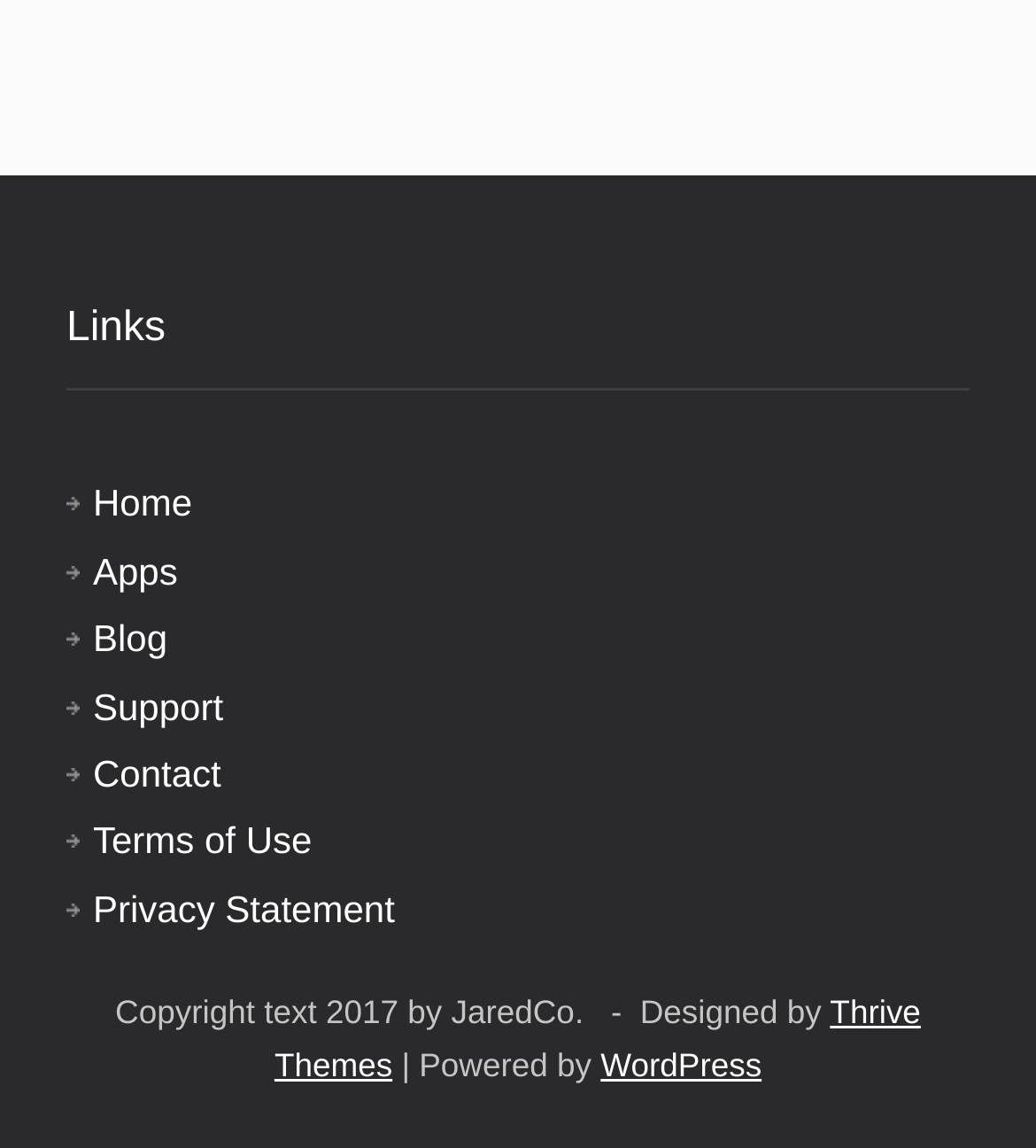Using the information in the image, could you please answer the following question in detail:
What is the name of the company that designed the website?

I found the text 'Designed by' followed by a link to 'Thrive Themes' in the footer section, which suggests that Thrive Themes is the company that designed the website.